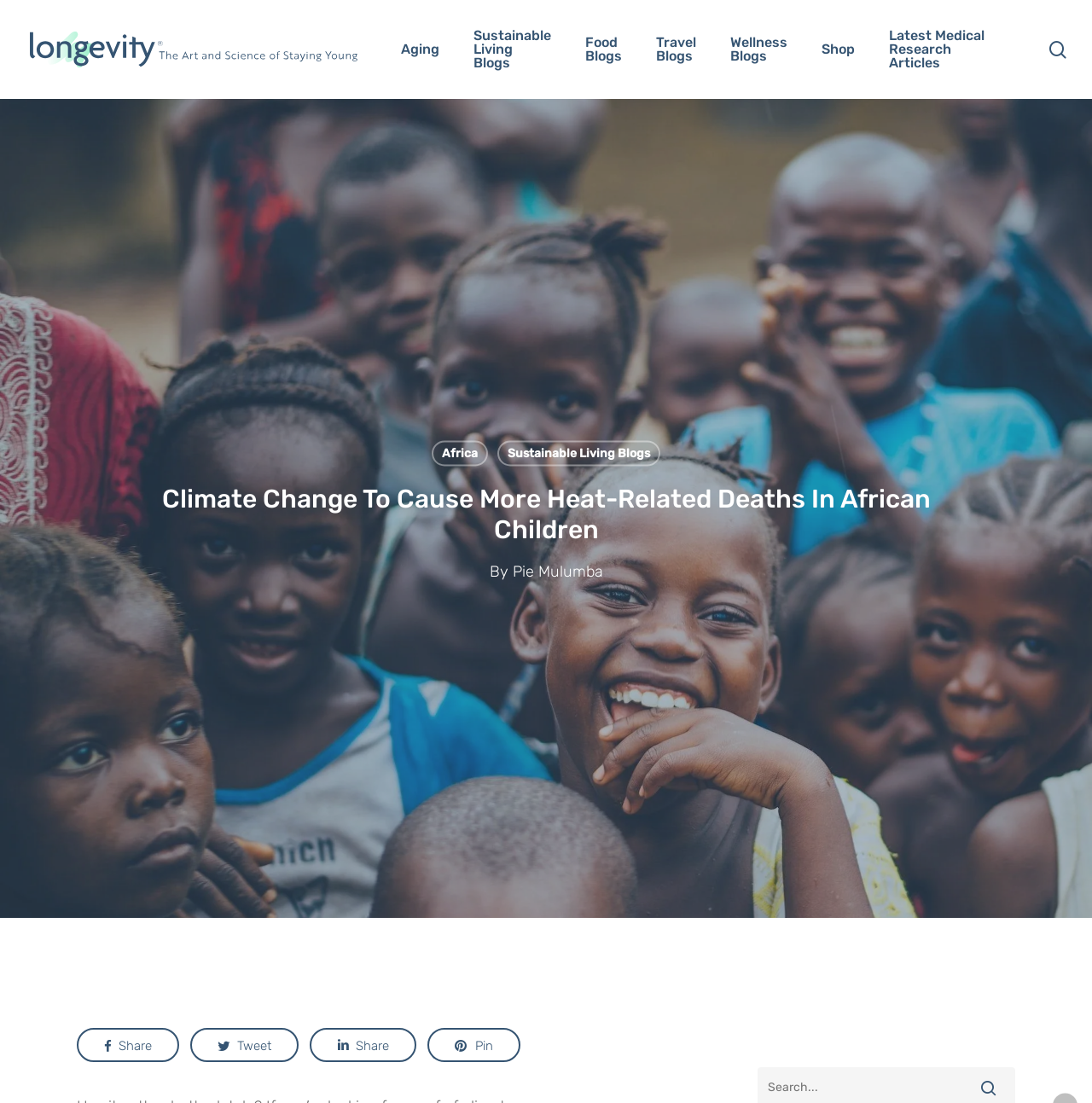Provide the bounding box coordinates of the area you need to click to execute the following instruction: "Read the latest medical research articles".

[0.798, 0.026, 0.928, 0.063]